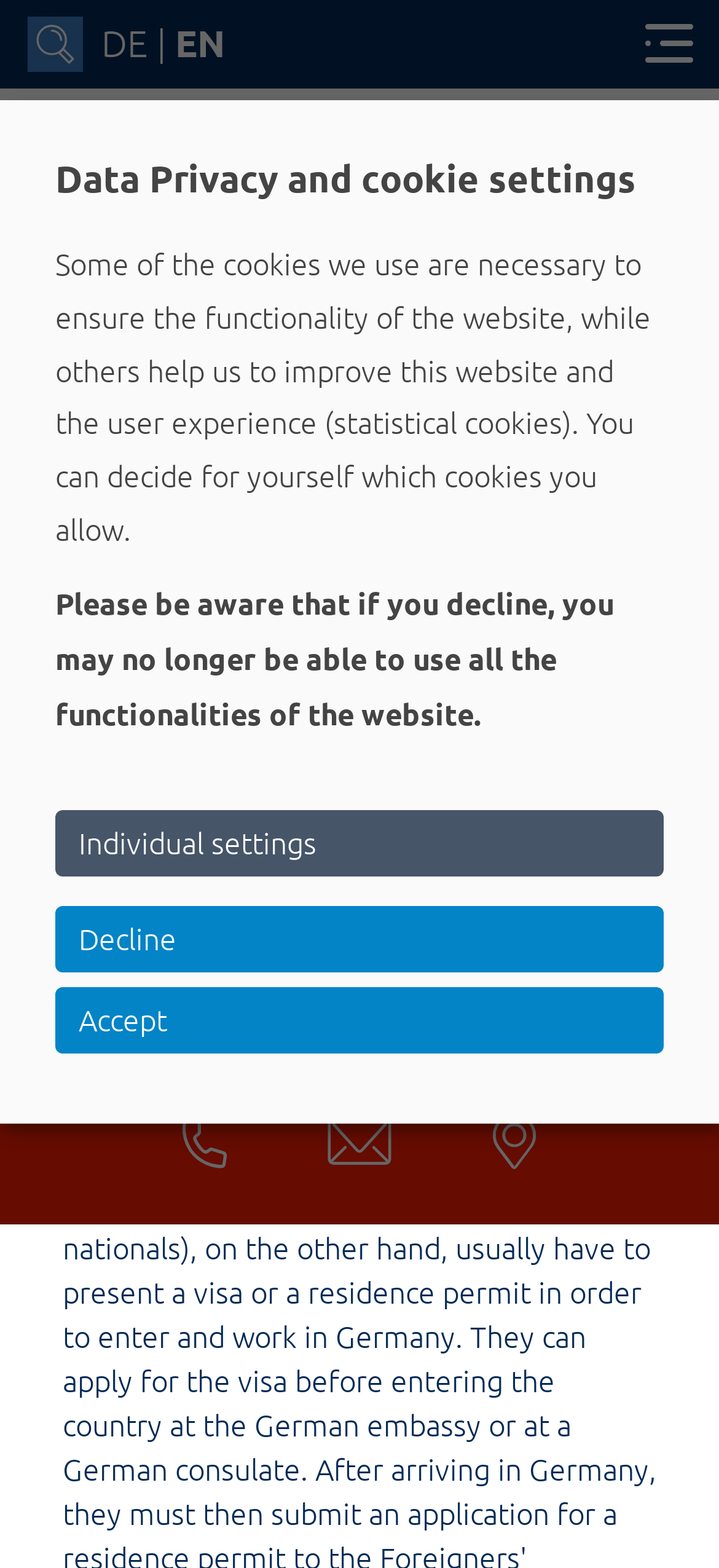Please provide a detailed answer to the question below by examining the image:
What can users do with the 'Call us' link?

I inferred this from the presence of a 'Call us' link, which suggests that users can click on it to obtain the website's phone number or to initiate a phone call to the website's support team.